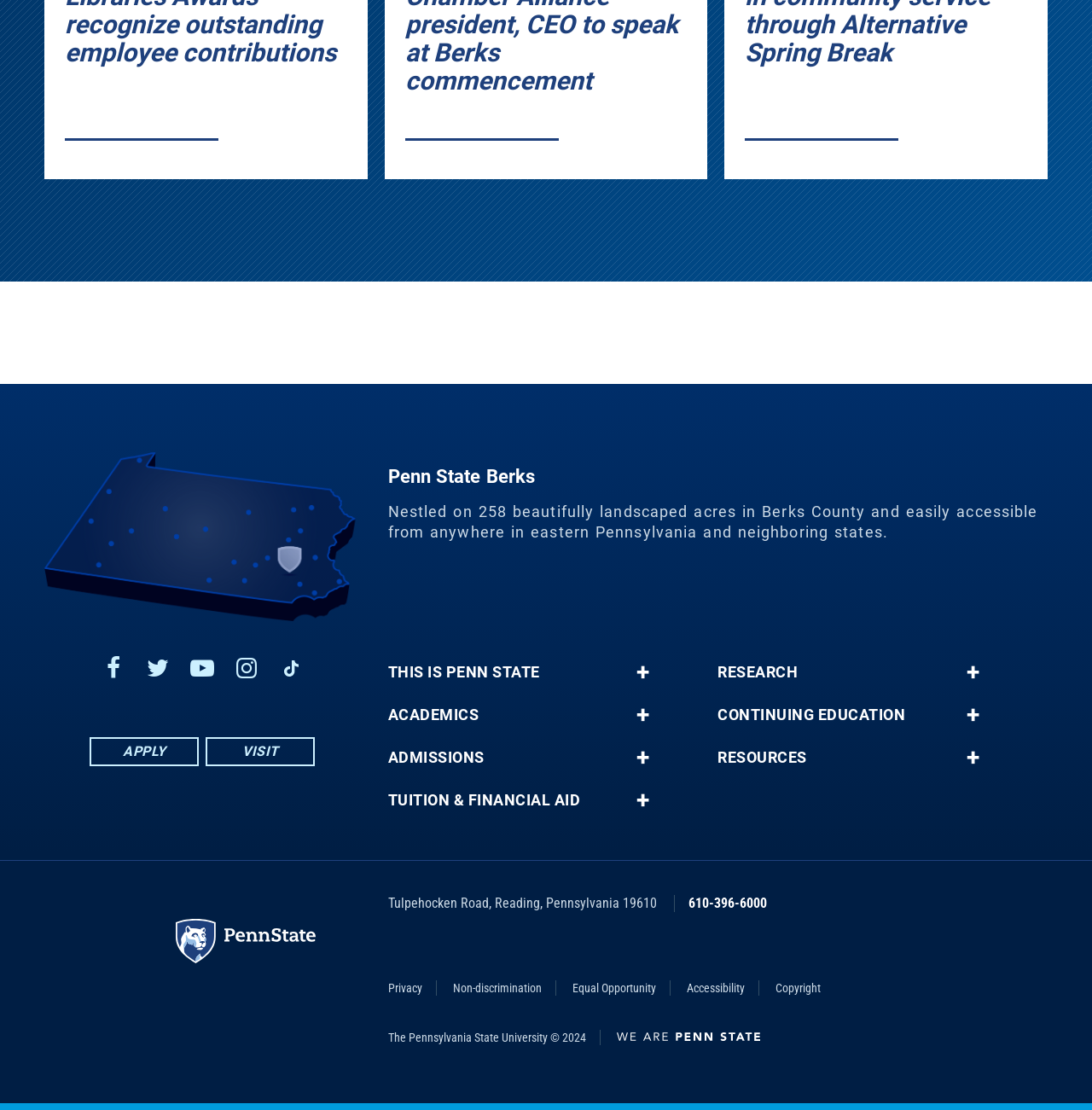Find the bounding box coordinates of the element I should click to carry out the following instruction: "Click on APPLY".

[0.082, 0.664, 0.182, 0.69]